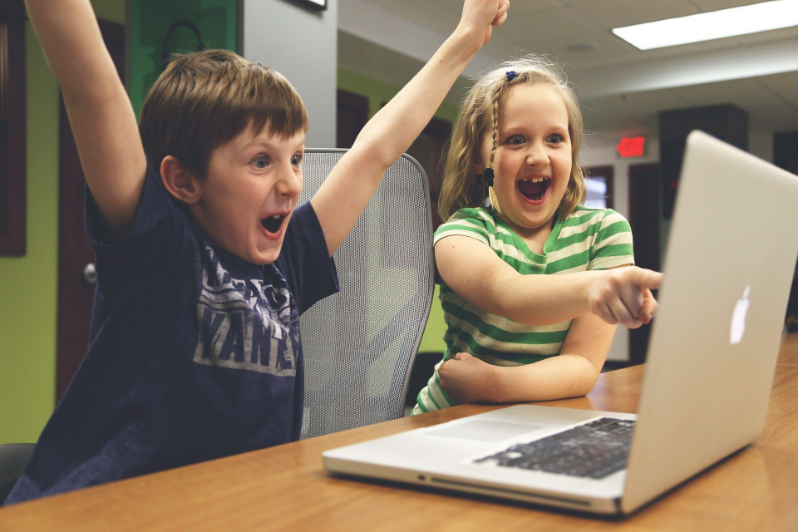What is the atmosphere in the background?
Examine the image and give a concise answer in one word or a short phrase.

Playful